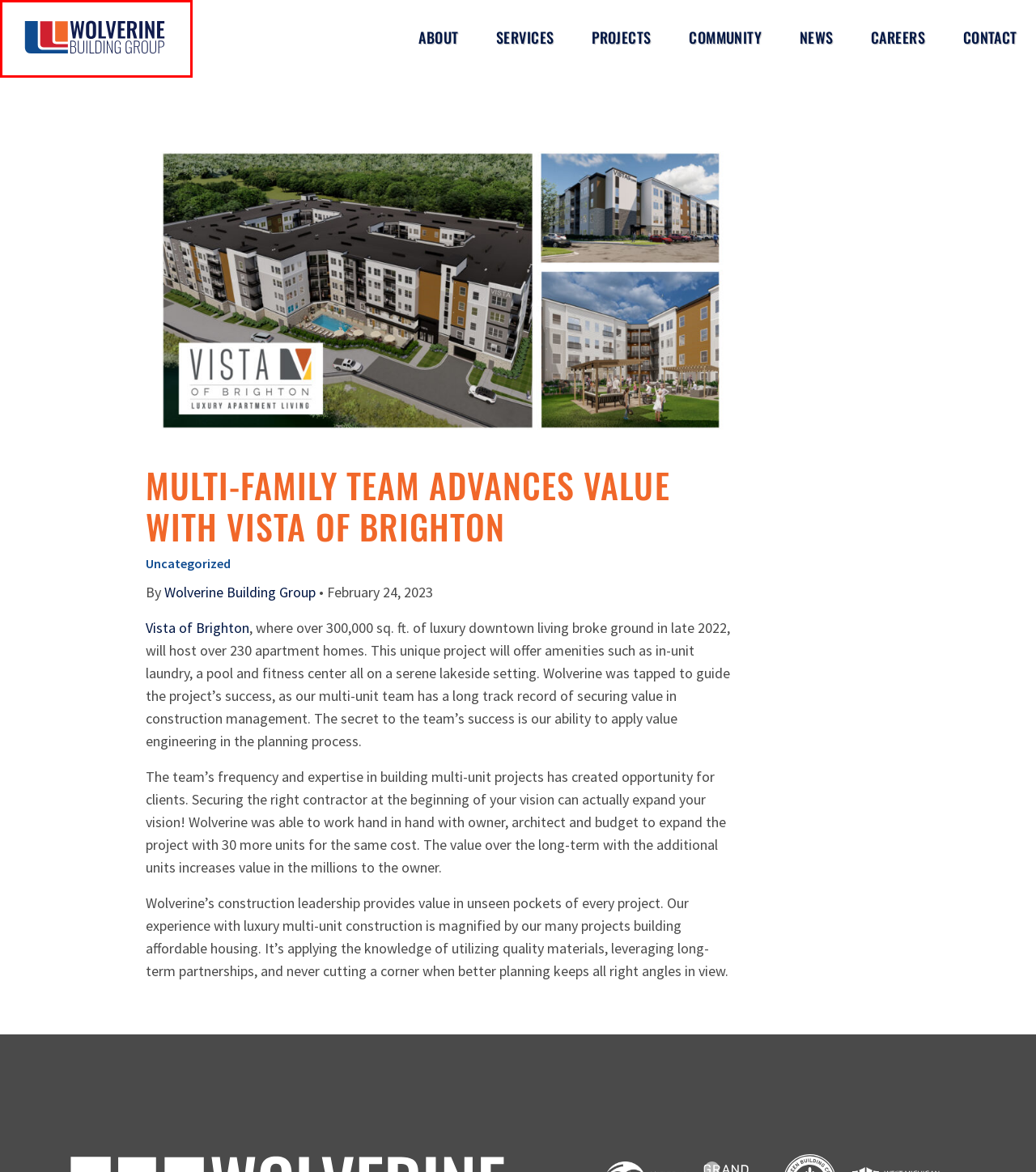You are presented with a screenshot of a webpage containing a red bounding box around an element. Determine which webpage description best describes the new webpage after clicking on the highlighted element. Here are the candidates:
A. Careers - Wolverine Building Group
B. Services - Wolverine Building Group - Wolverine Building Group
C. News - Wolverine Building Group - Wolverine Building Group
D. Community - Wolverine Building Group - Community Construction in MI - Wolverine Building Group
E. Projects - Wolverine Building Group - Wolverine Building Group
F. Wolverine Building Group - A Grand Rapids Construction Company - Wolverine Building Group
G. Bid Room - Wolverine Building Group - Wolverine Building Group
H. About - Wolverine Building Group - Wolverine Building Group

F